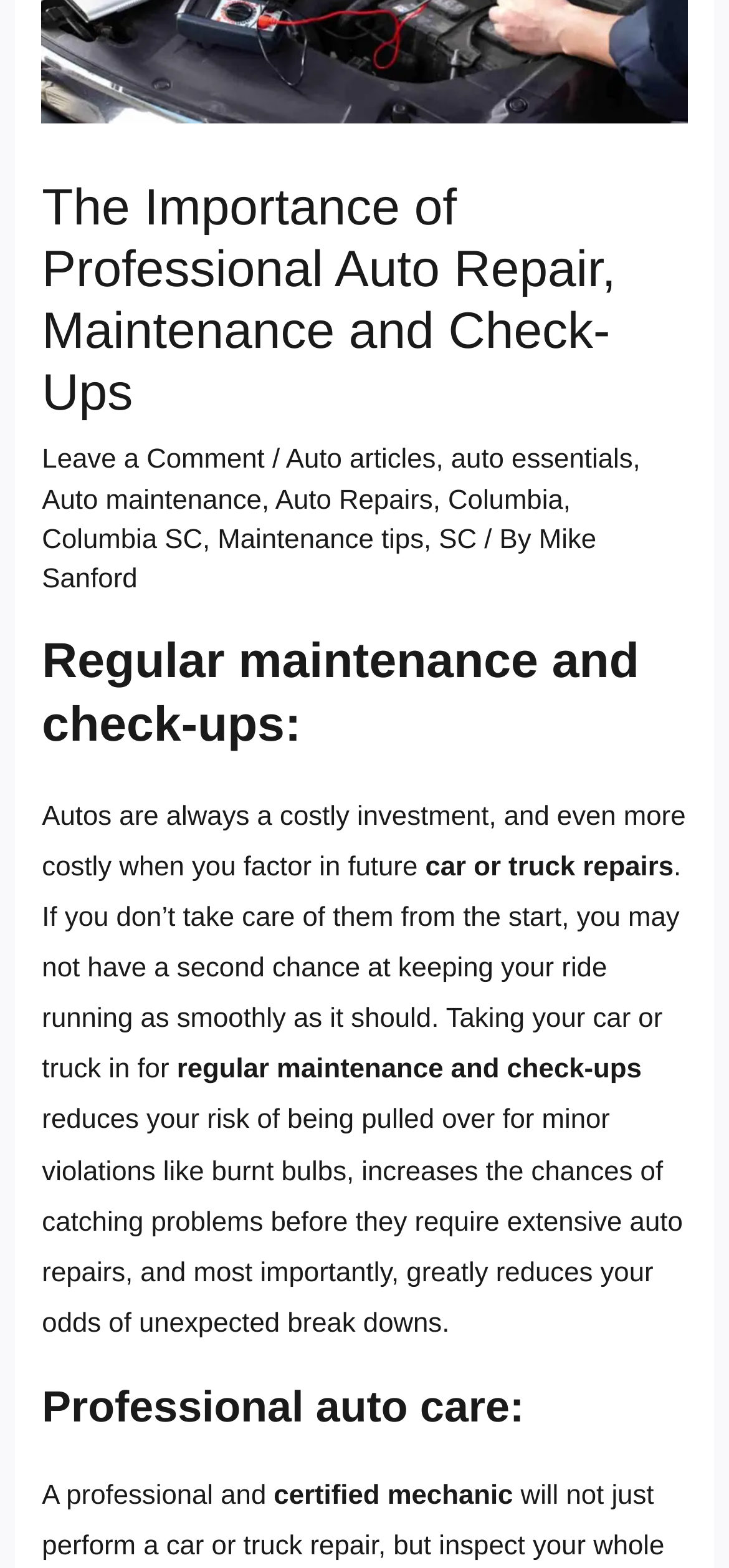Provide the bounding box for the UI element matching this description: "Columbia".

[0.615, 0.31, 0.772, 0.329]